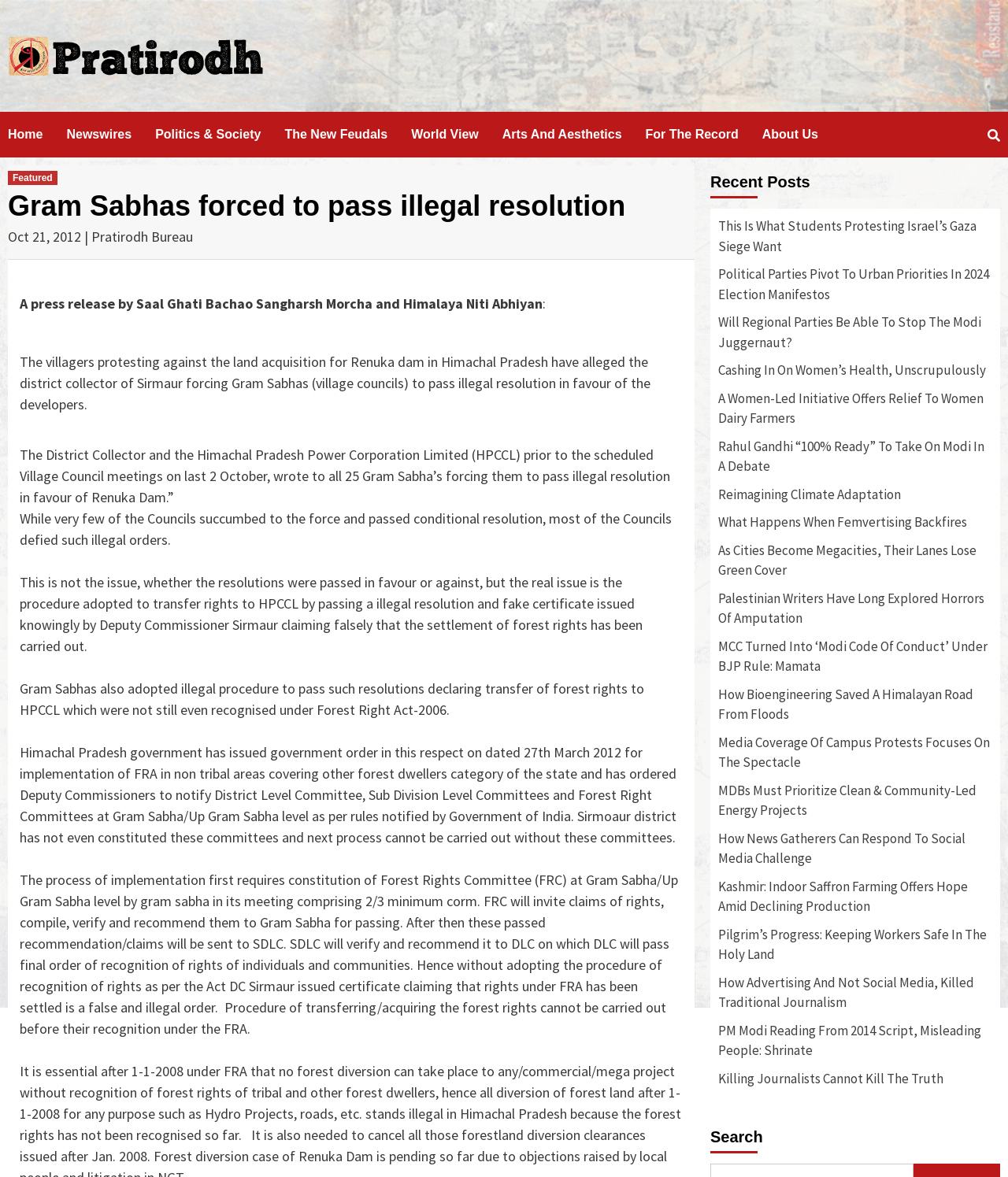Is there a search function available?
With the help of the image, please provide a detailed response to the question.

A search function is available at the bottom of the webpage, indicated by the heading 'Search'.